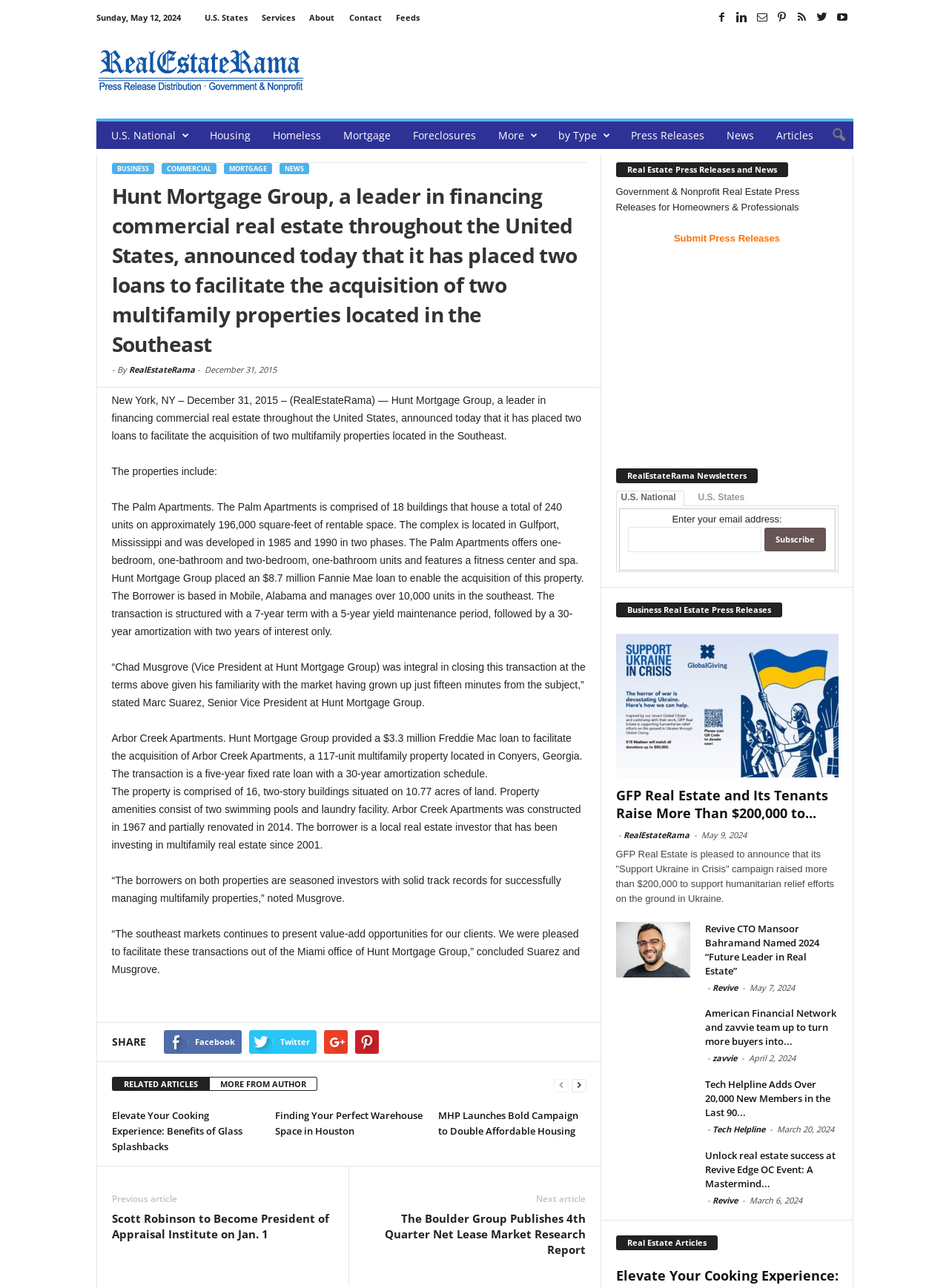Find the bounding box coordinates of the element I should click to carry out the following instruction: "Share this article on Facebook".

[0.172, 0.8, 0.254, 0.818]